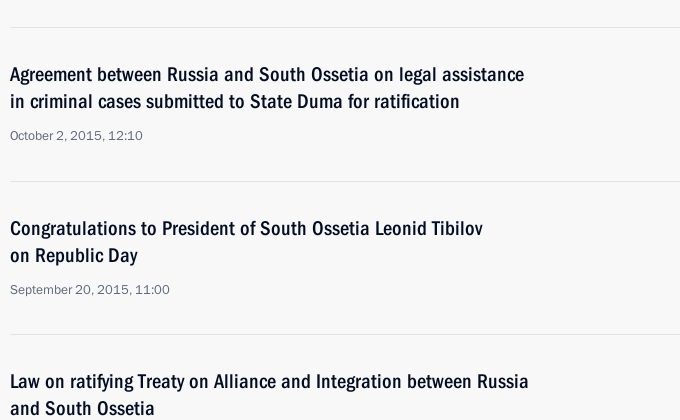How long does the Agreement on Alliance and Integration last?
By examining the image, provide a one-word or phrase answer.

25 years